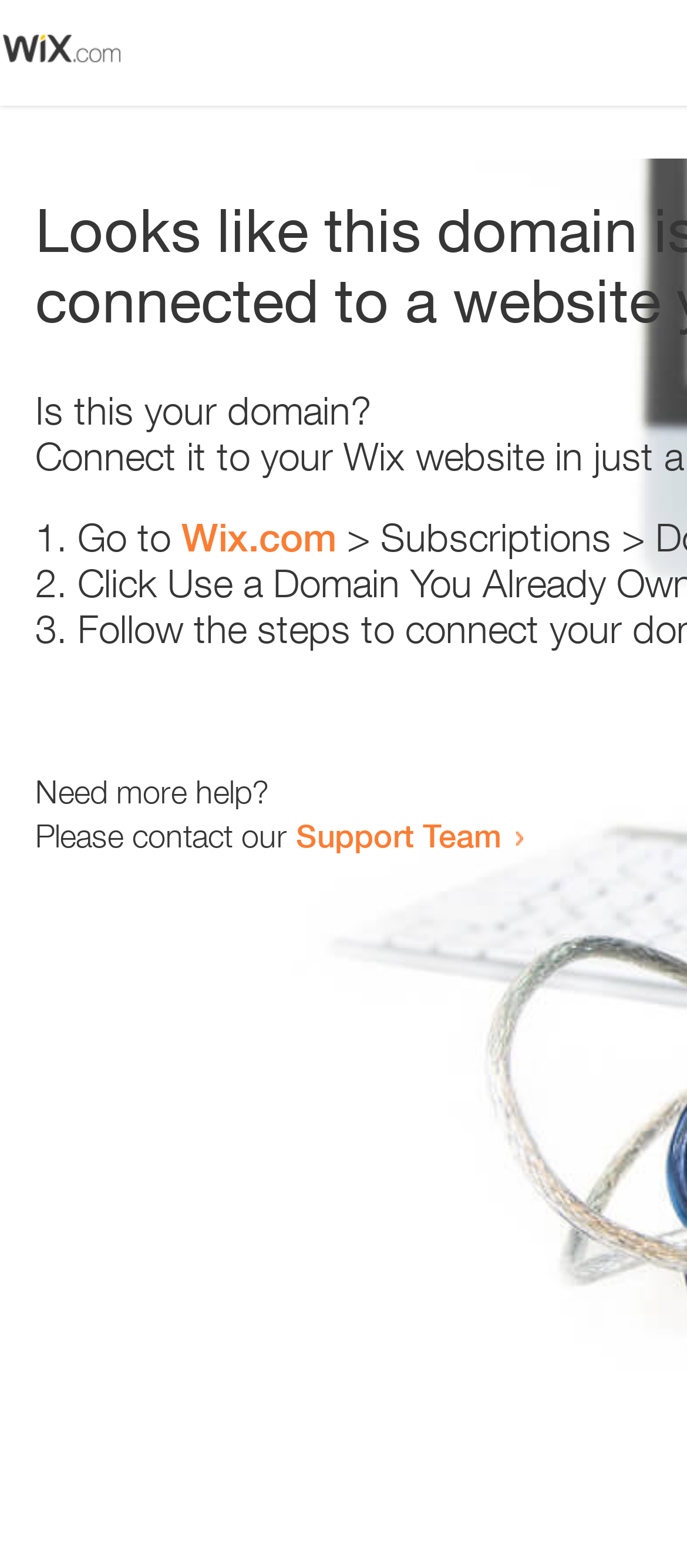How many text elements are present? Based on the image, give a response in one word or a short phrase.

5